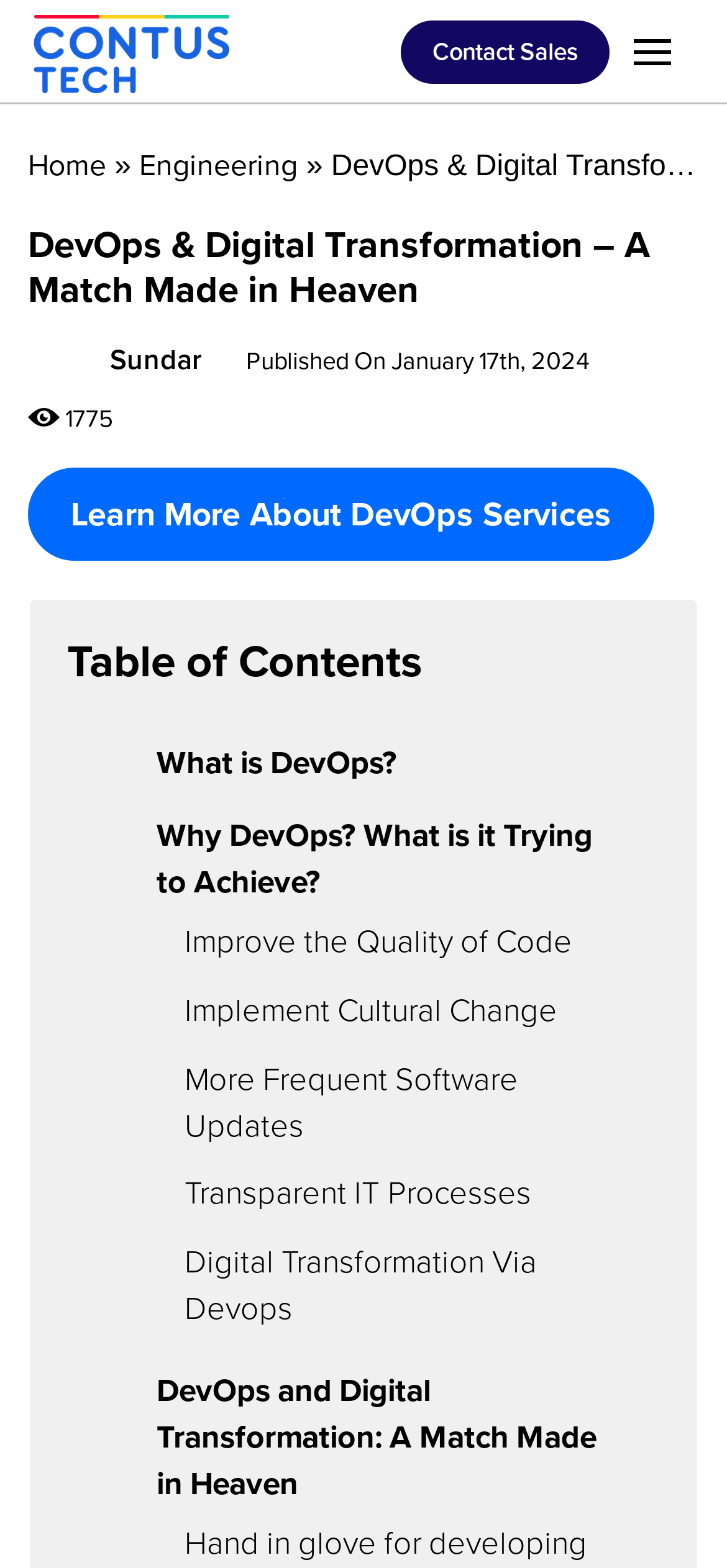How many links are there in the table of contents?
Look at the image and construct a detailed response to the question.

The table of contents is located in the middle of the webpage and contains 7 links, namely 'What is DevOps?', 'Why DevOps? What is it Trying to Achieve?', 'Improve the Quality of Code', 'Implement Cultural Change', 'More Frequent Software Updates', 'Transparent IT Processes', and 'Digital Transformation Via Devops'.